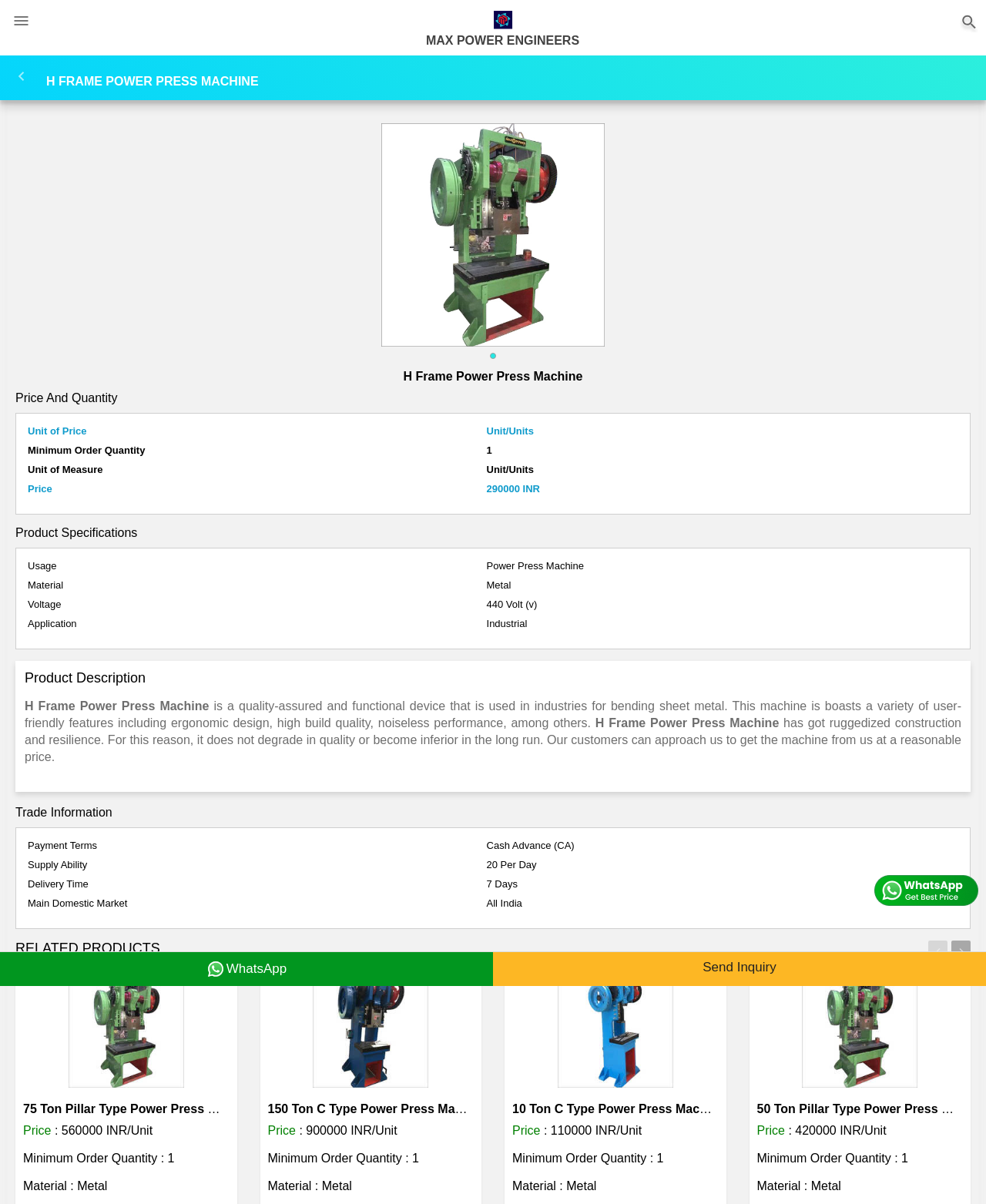Please determine and provide the text content of the webpage's heading.

H FRAME POWER PRESS MACHINE